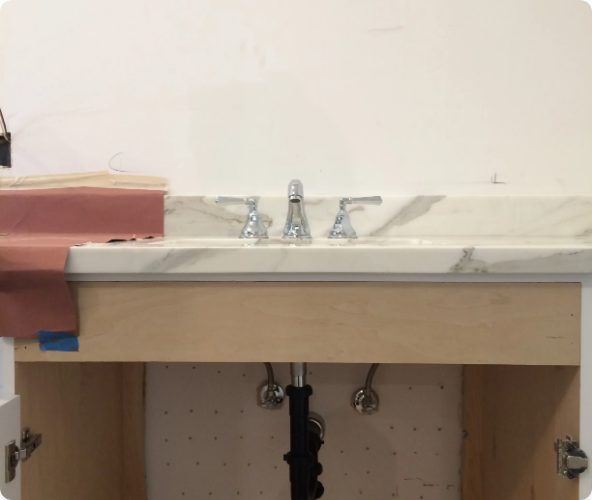What is the color of the wood used for the cabinetry?
Based on the image, answer the question with as much detail as possible.

The caption describes the cabinetry below the sink as being made of light-colored wood, which suggests that the wood used for the cabinetry has a light color tone.